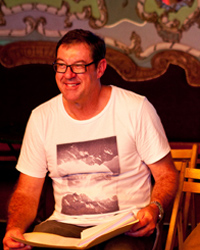What is Mark Strachan holding?
Give a detailed and exhaustive answer to the question.

In the image, Mark Strachan is sitting and holding a script or a stack of papers, which implies that he is engaged in a creative activity, possibly related to his work in writing and broadcasting.